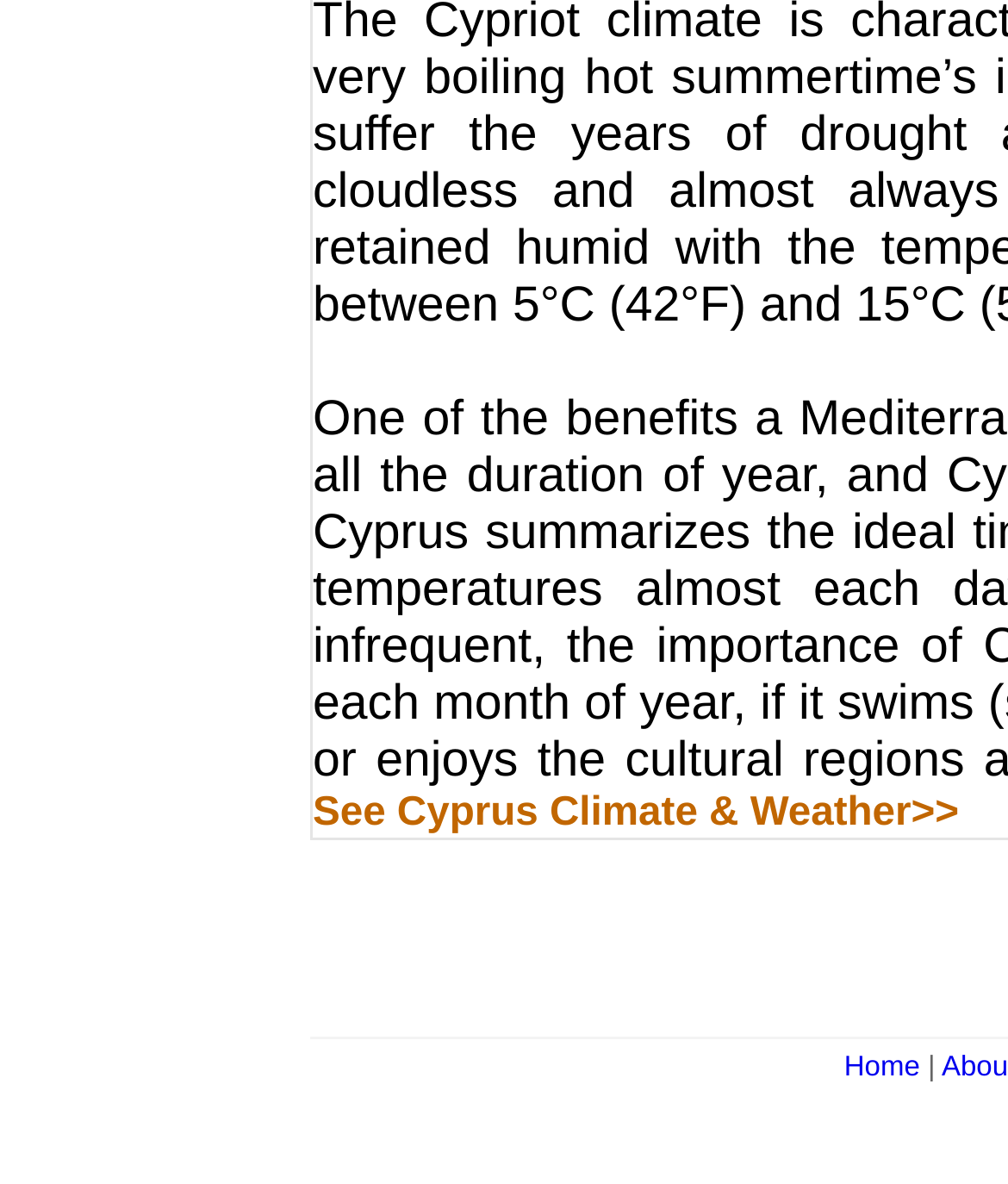Provide the bounding box coordinates, formatted as (top-left x, top-left y, bottom-right x, bottom-right y), with all values being floating point numbers between 0 and 1. Identify the bounding box of the UI element that matches the description: See Cyprus Climate & Weather>>

[0.31, 0.714, 0.951, 0.751]